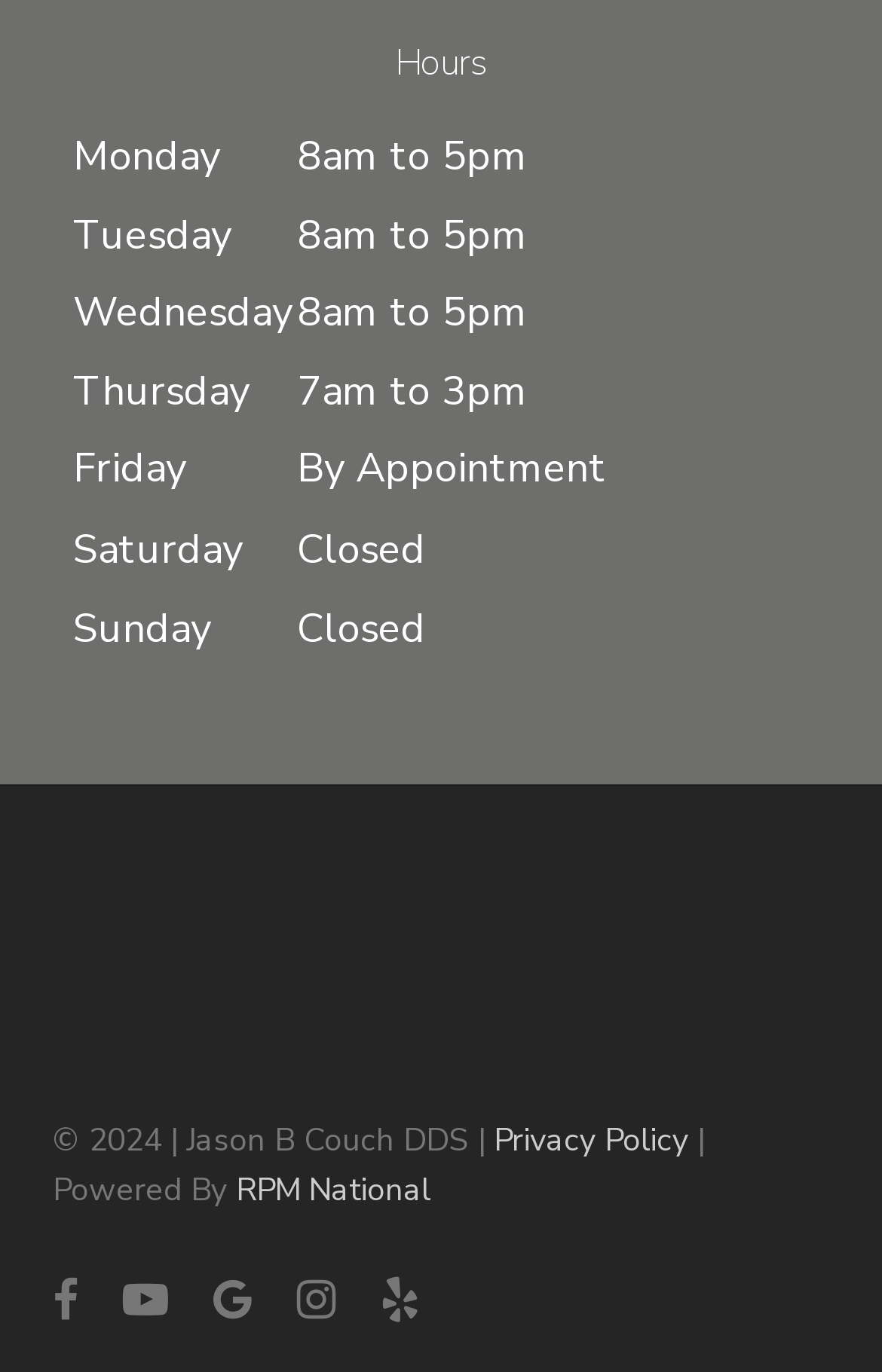Utilize the details in the image to give a detailed response to the question: What is the policy link at the bottom of the page?

I looked at the bottom of the page and found a link that says 'Privacy Policy'.